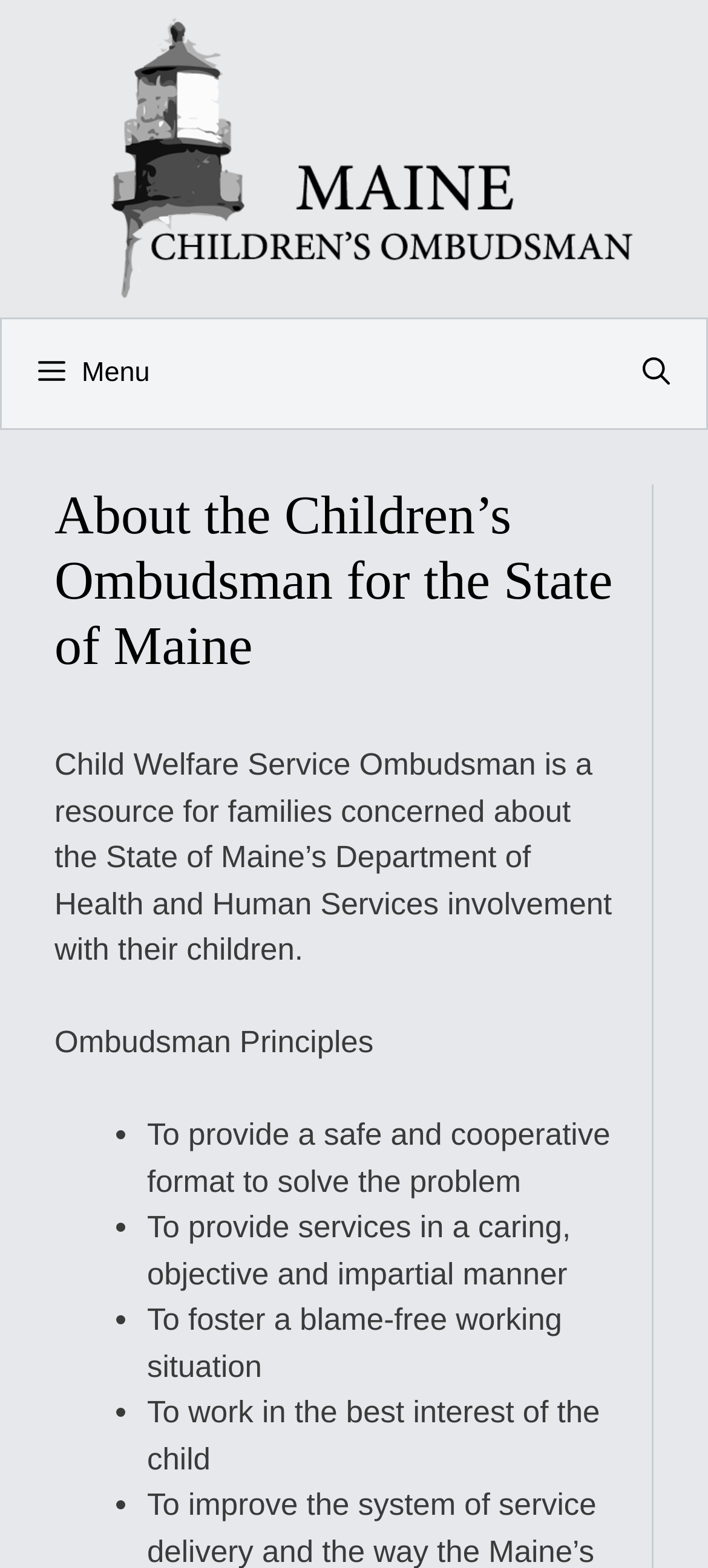Locate the UI element described by Menu in the provided webpage screenshot. Return the bounding box coordinates in the format (top-left x, top-left y, bottom-right x, bottom-right y), ensuring all values are between 0 and 1.

[0.003, 0.204, 0.997, 0.273]